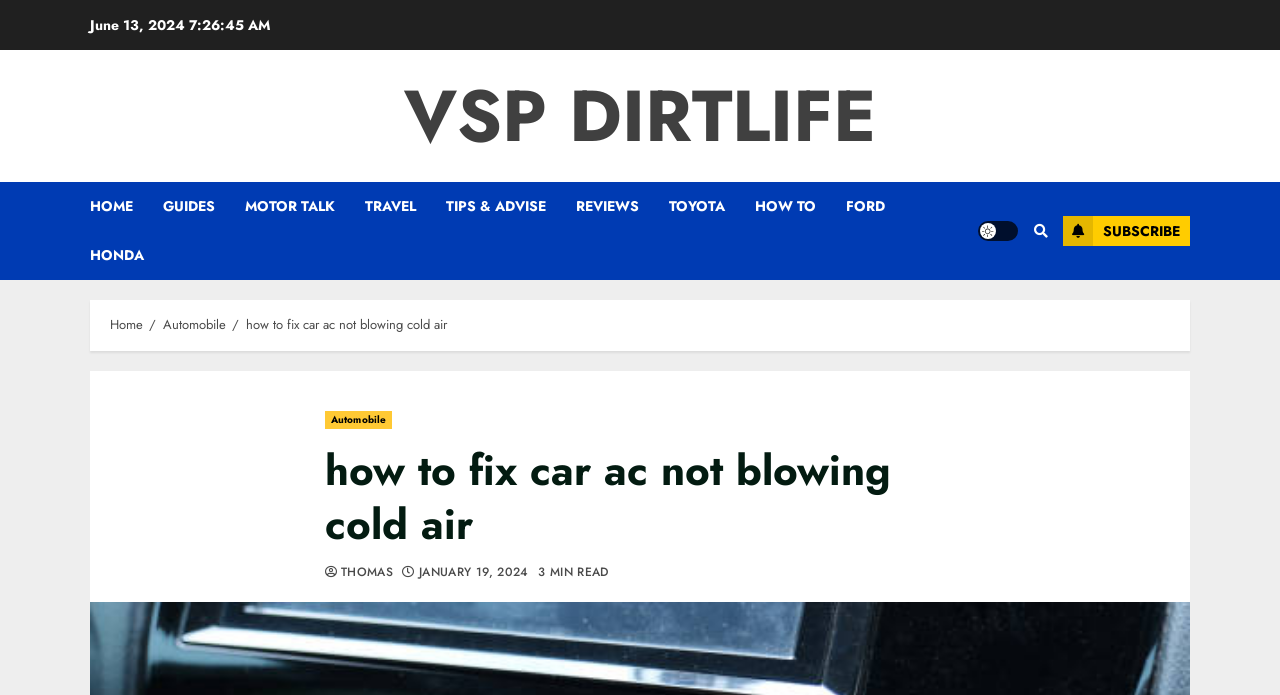Locate the bounding box coordinates of the clickable element to fulfill the following instruction: "Search for something". Provide the coordinates as four float numbers between 0 and 1 in the format [left, top, right, bottom].

None